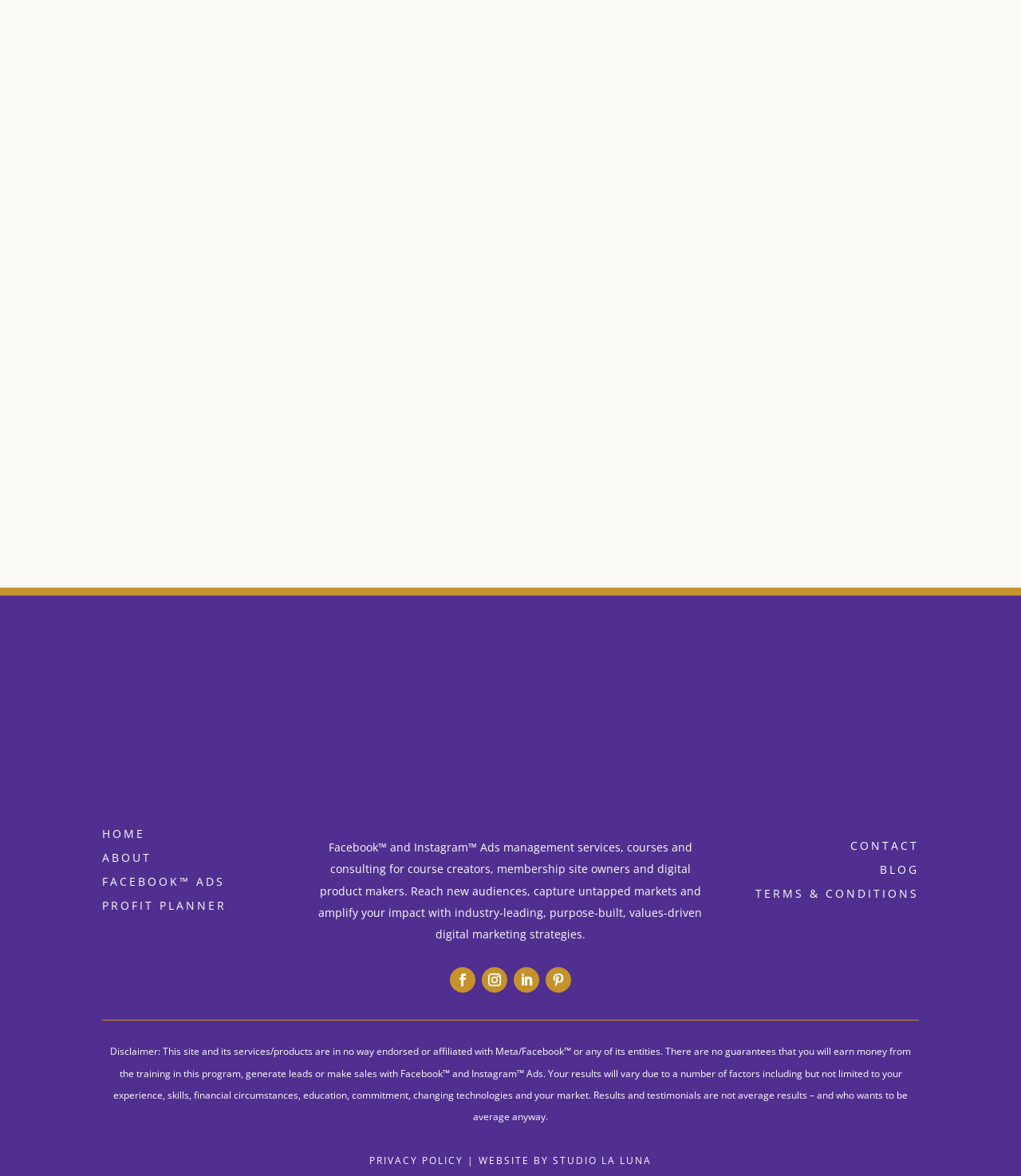Respond with a single word or phrase to the following question: What is the warning about in the disclaimer section?

No guarantees of earning money